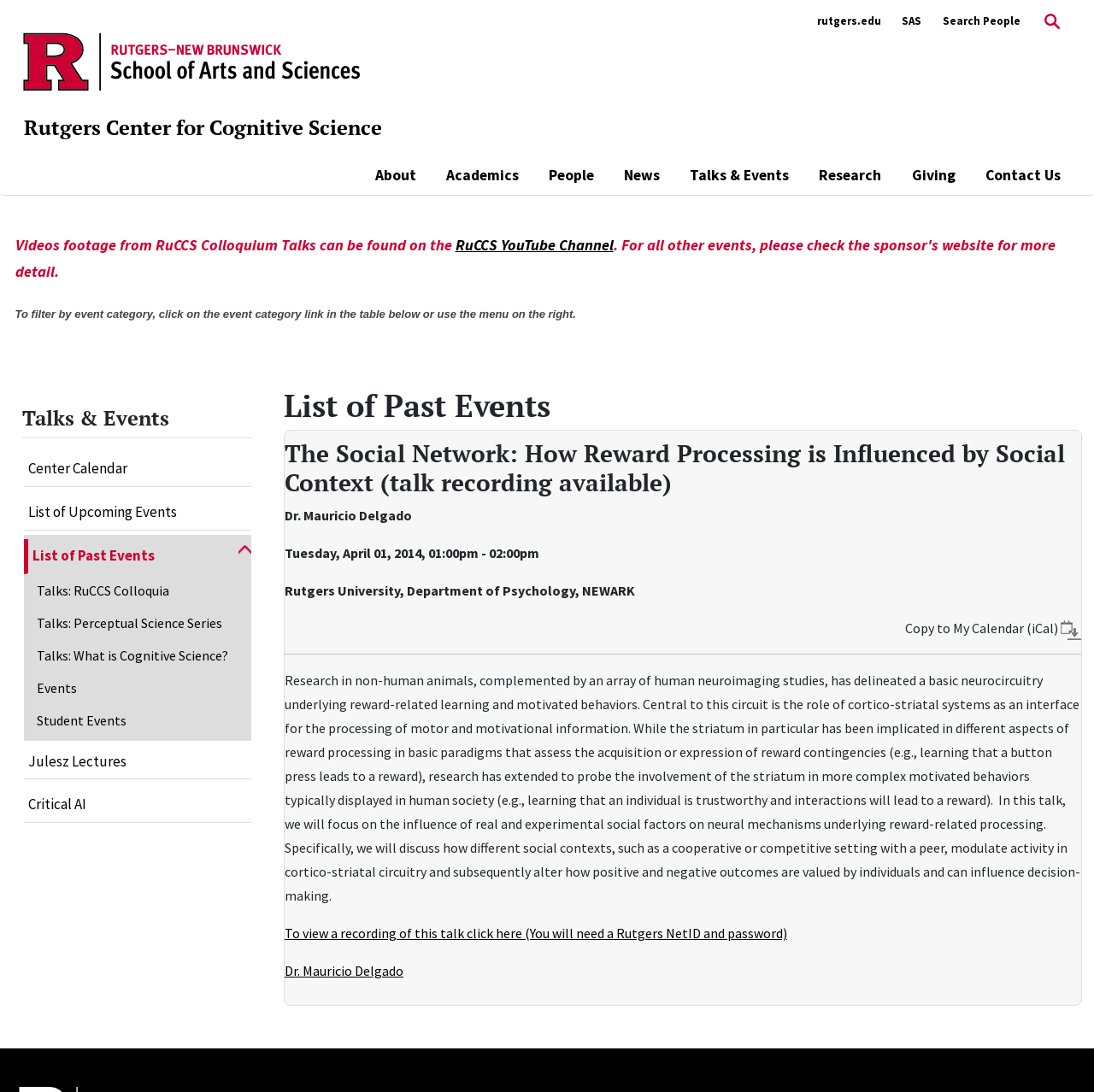Please use the details from the image to answer the following question comprehensively:
What is the location of the talk?

I found the answer by looking at the text below the title of the talk, which says 'Rutgers University, Department of Psychology, NEWARK'. This suggests that the talk took place at Rutgers University, Department of Psychology, in Newark.